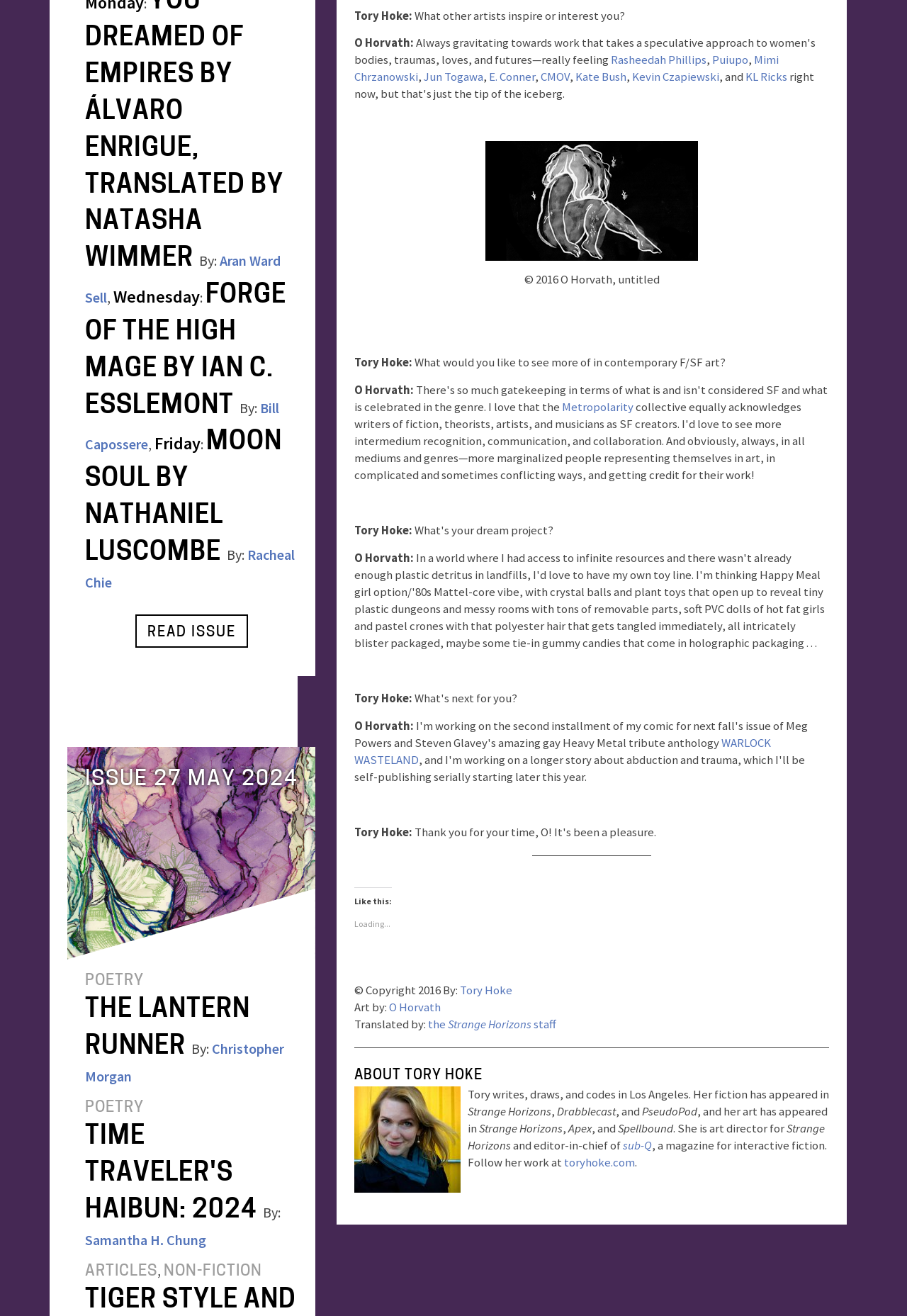What is the name of the website of Tory Hoke?
Based on the image, please offer an in-depth response to the question.

I found the answer by reading the text 'Follow her work at toryhoke.com' which suggests that toryhoke.com is the website of Tory Hoke.